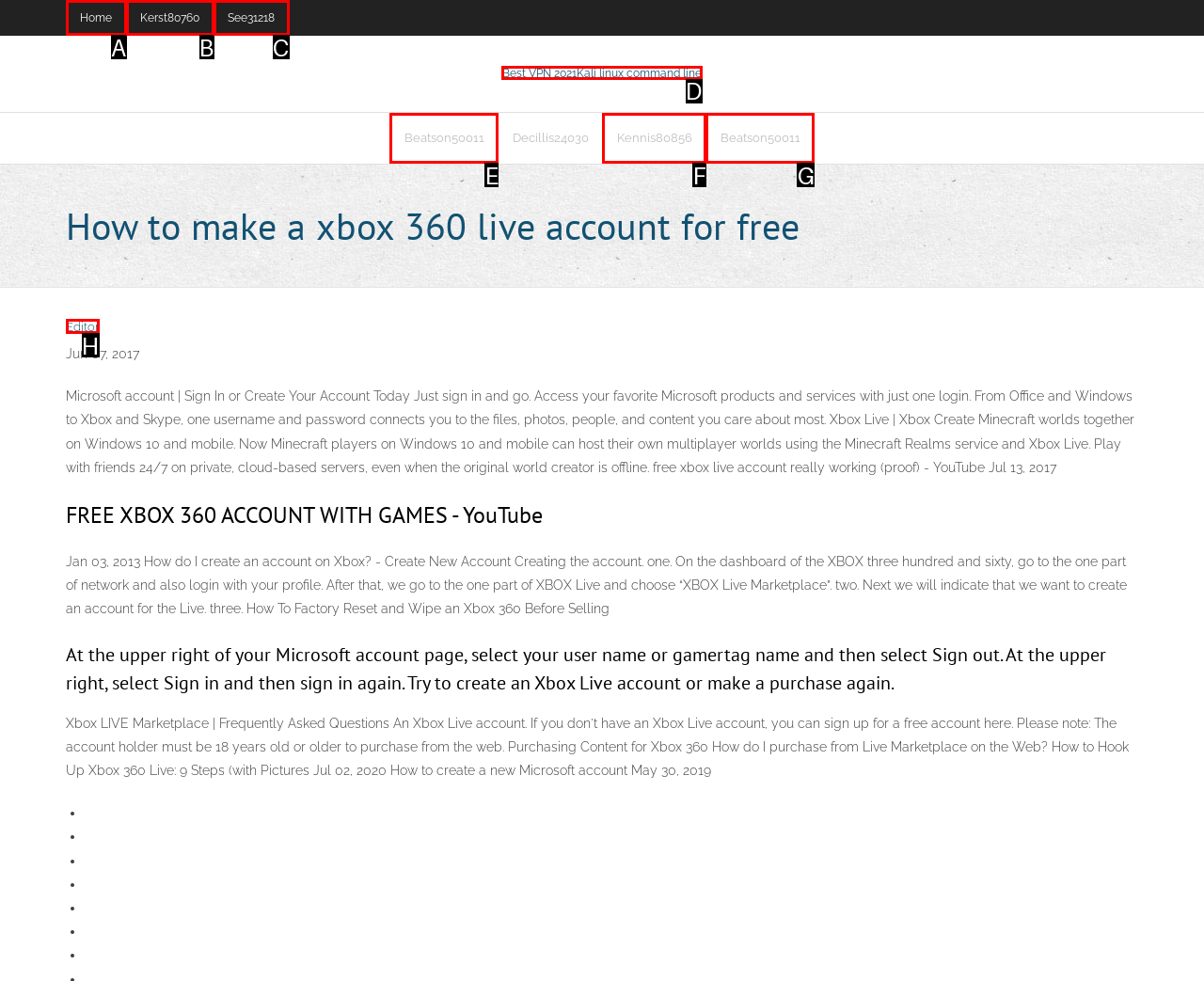To complete the instruction: Click on the Best VPN 2021Kali linux command line link, which HTML element should be clicked?
Respond with the option's letter from the provided choices.

D